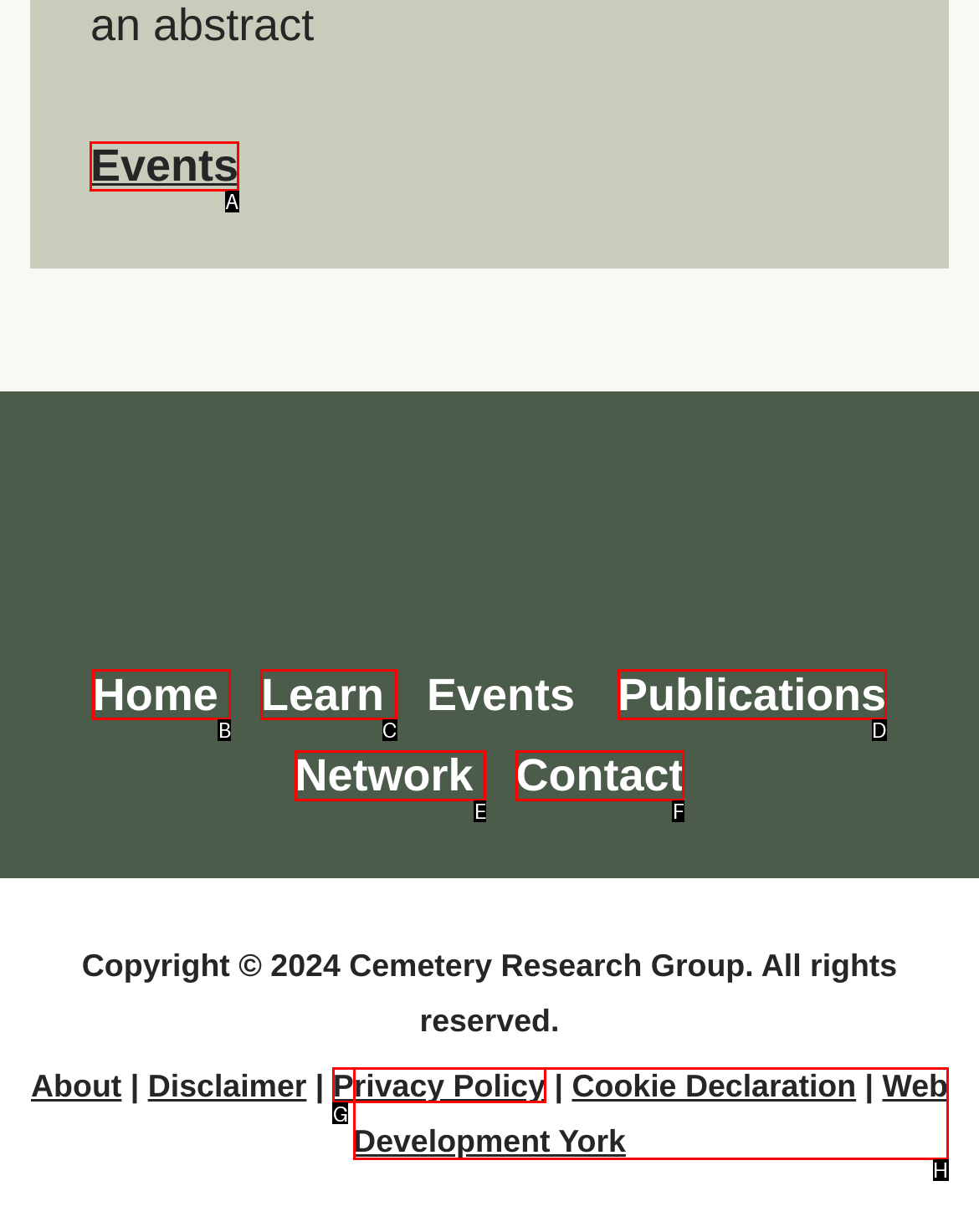Specify which UI element should be clicked to accomplish the task: go to events page. Answer with the letter of the correct choice.

A